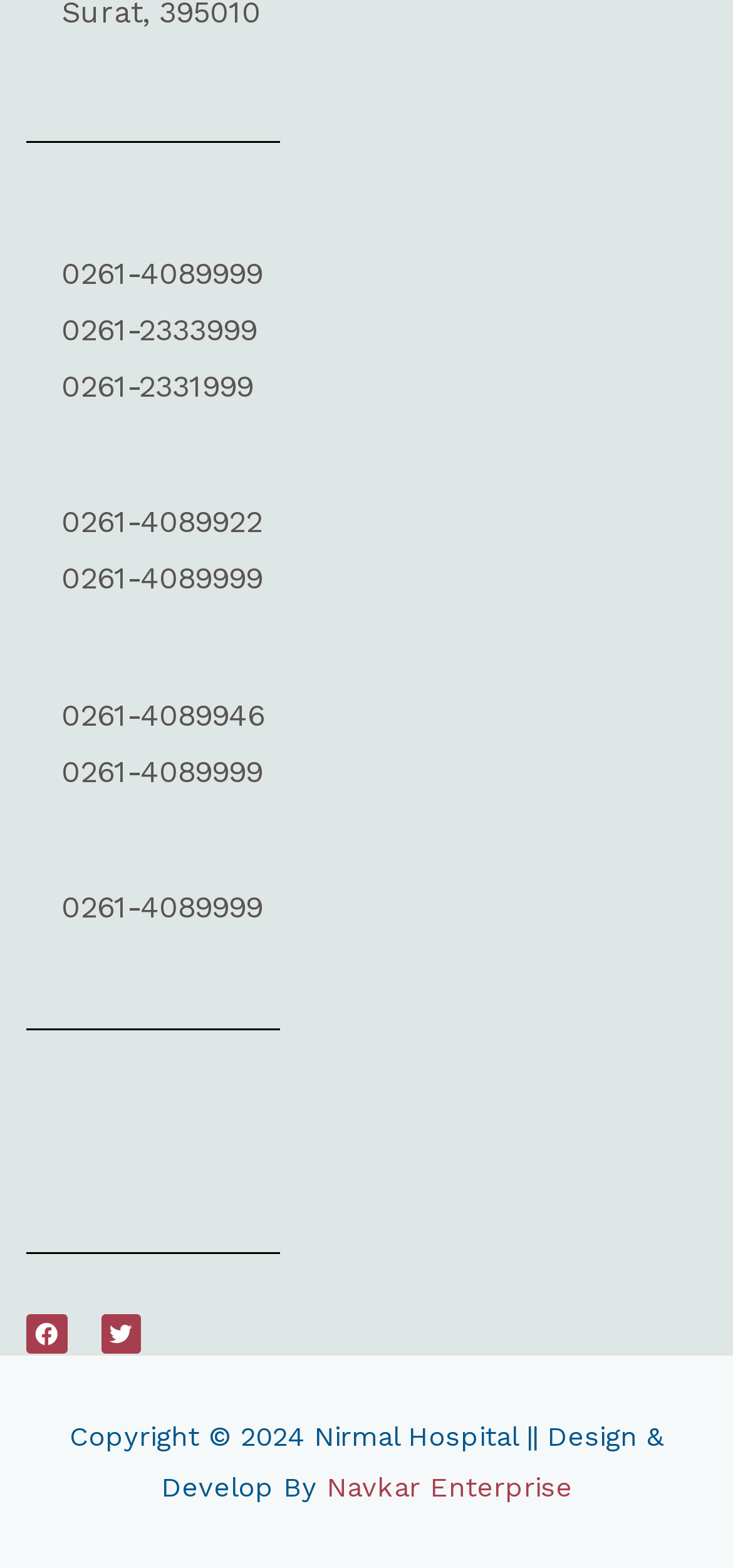What is the name of the hospital mentioned on the webpage?
Using the information from the image, answer the question thoroughly.

I looked at the StaticText elements within the contentinfo element and found the text 'Nirmal Hospital', which suggests that this is the name of the hospital mentioned on the webpage.